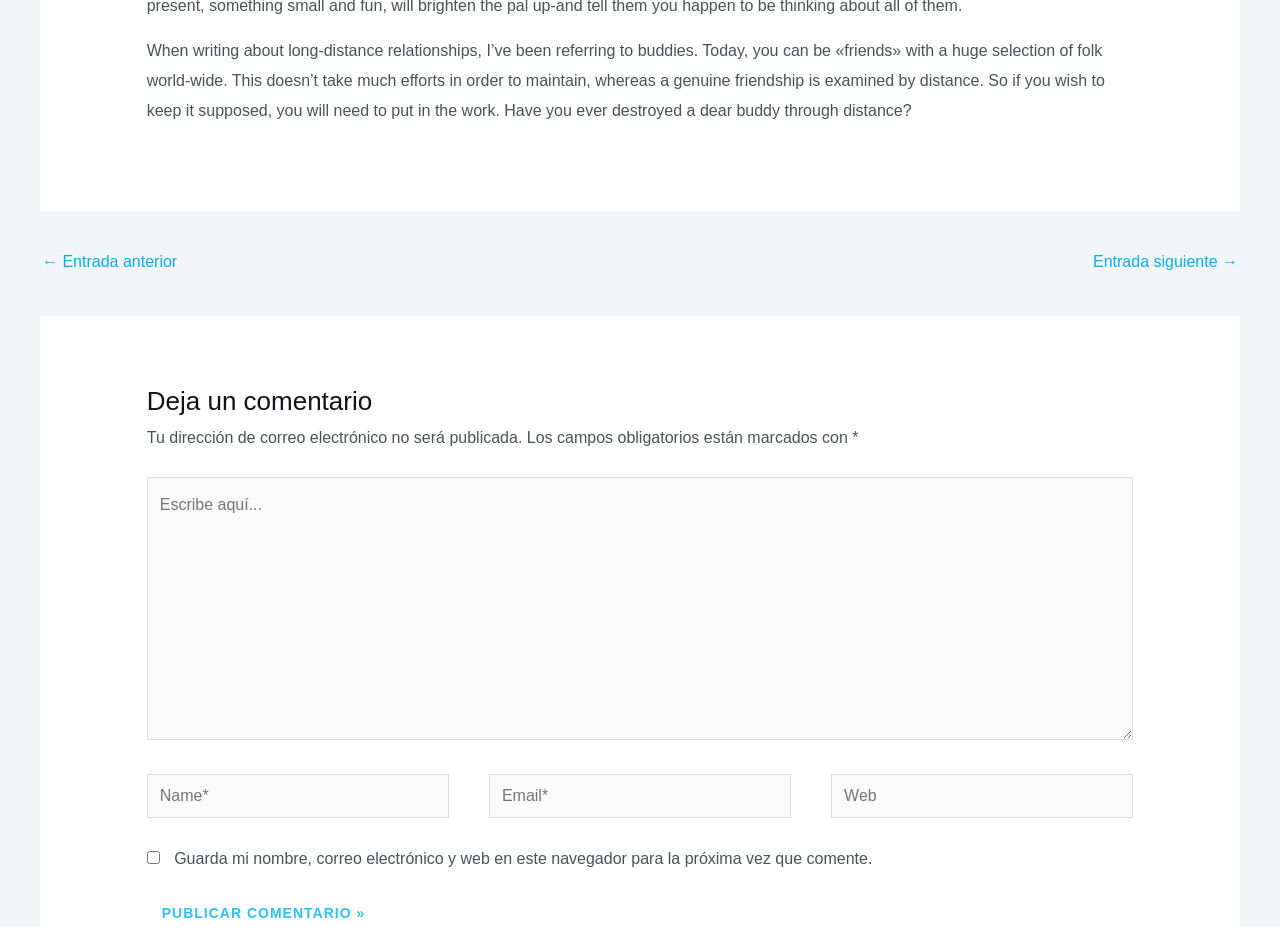What is required to submit a comment?
Please give a detailed and elaborate answer to the question.

The form fields 'Name*' and 'Email*' are marked as required, indicating that users must provide this information in order to submit a comment.